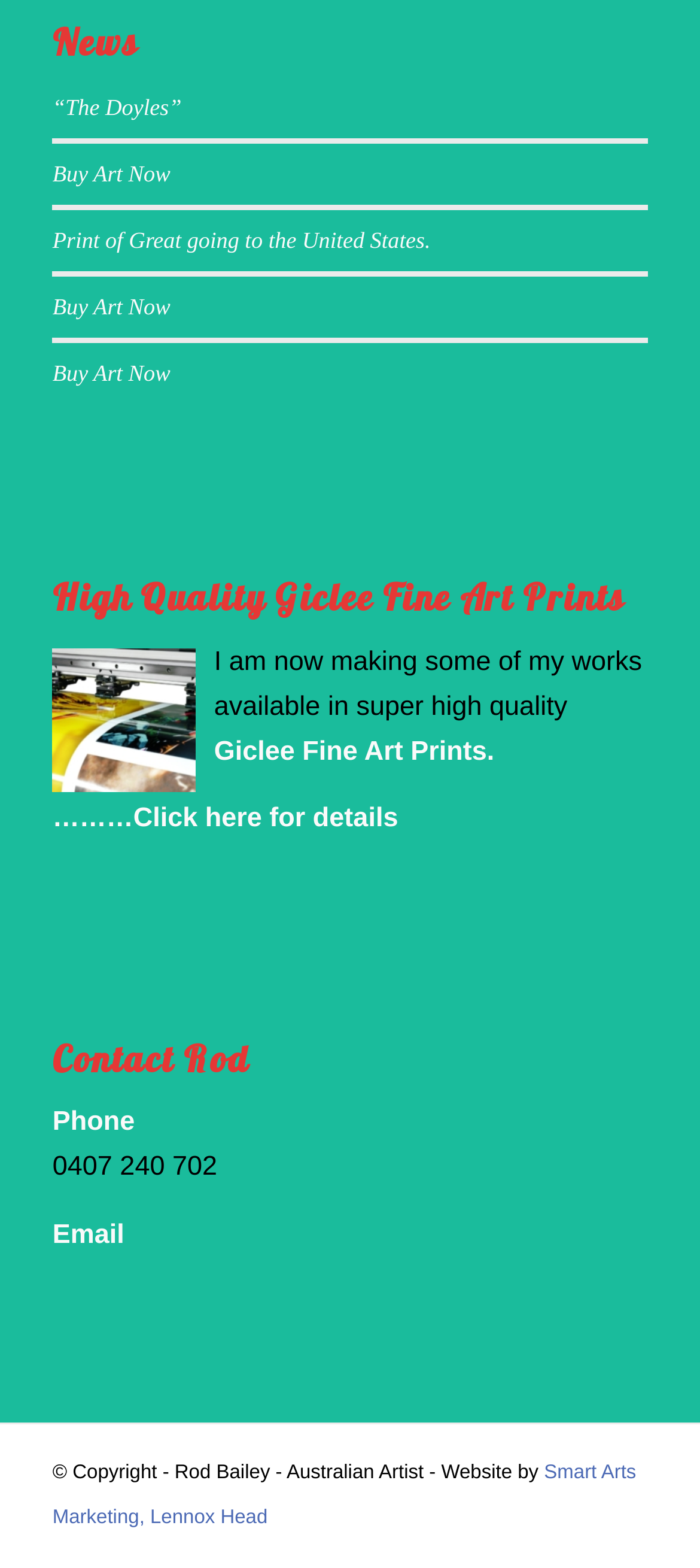Provide the bounding box coordinates for the UI element that is described as: "Toggle Menu".

None